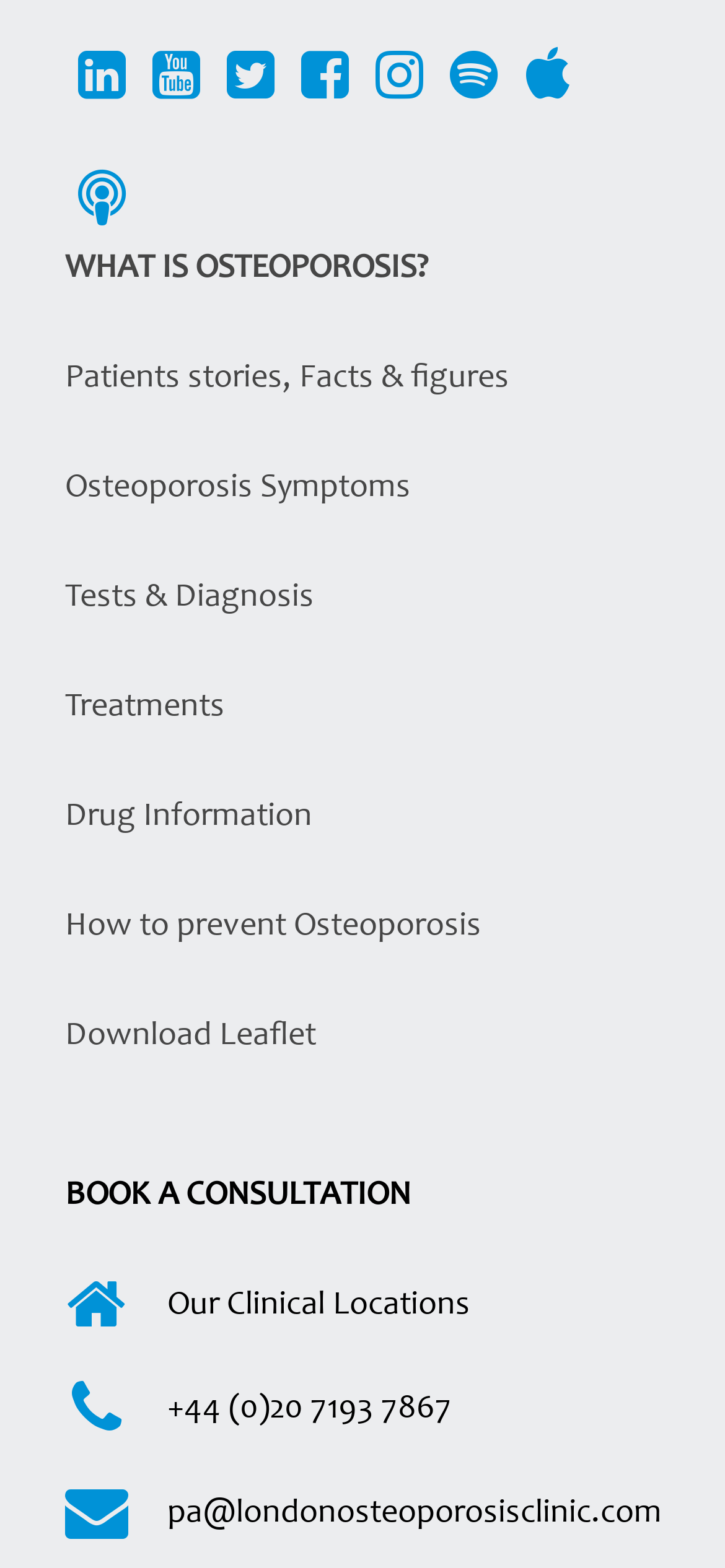Find the bounding box coordinates of the element you need to click on to perform this action: 'Click on WHAT IS OSTEOPOROSIS?'. The coordinates should be represented by four float values between 0 and 1, in the format [left, top, right, bottom].

[0.09, 0.161, 0.59, 0.182]